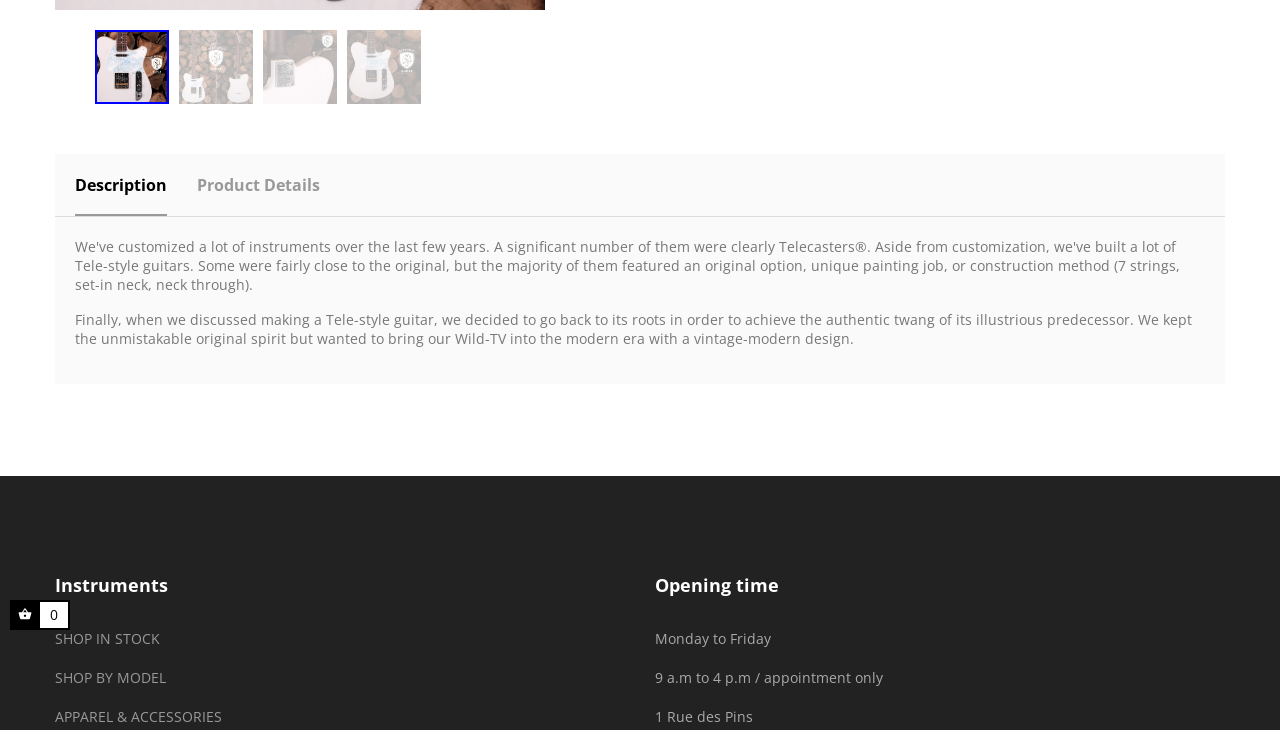Provide the bounding box for the UI element matching this description: "SHOP IN STOCK".

[0.043, 0.862, 0.125, 0.888]